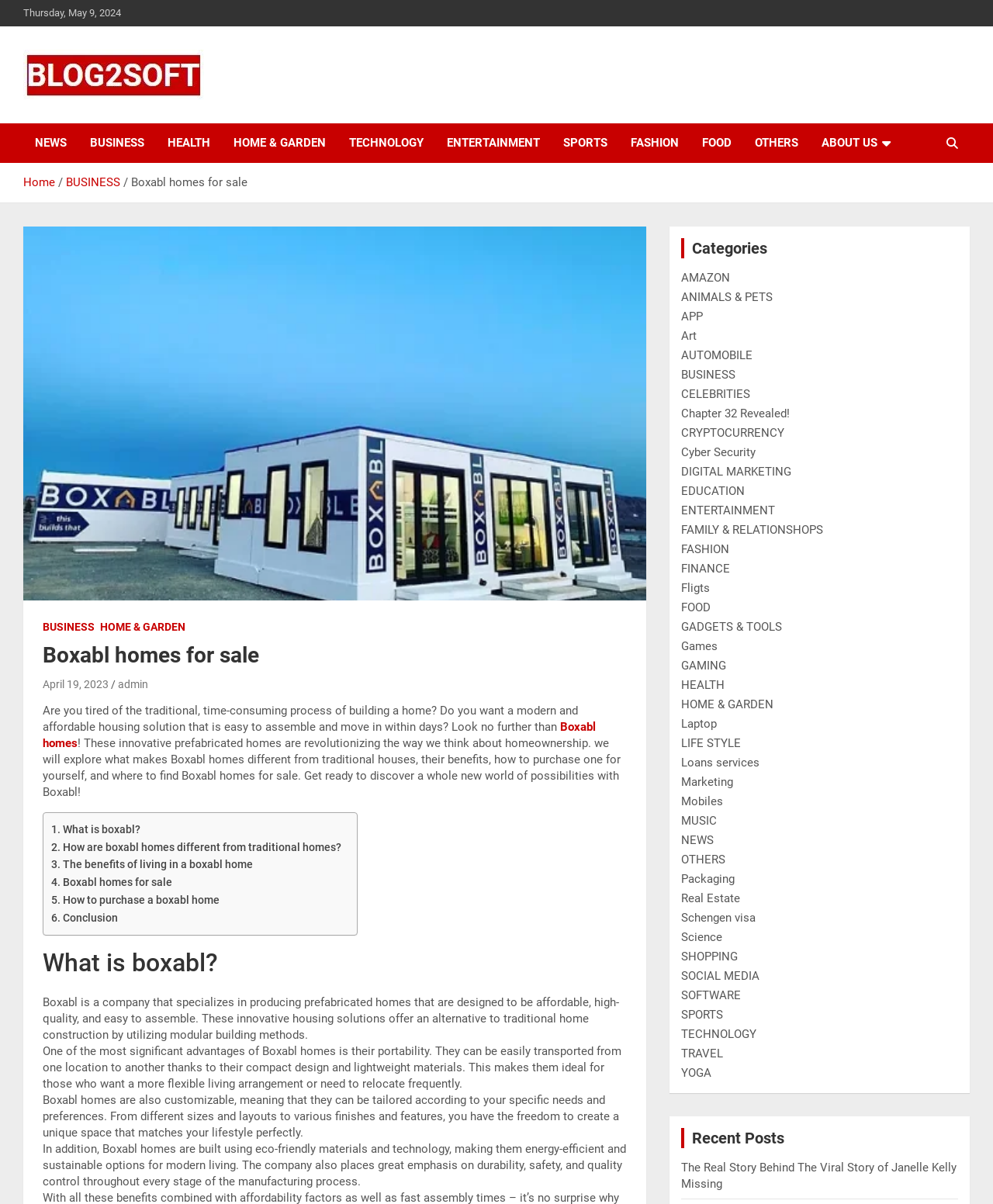Identify the bounding box for the element characterized by the following description: "Fligts".

[0.686, 0.483, 0.715, 0.494]